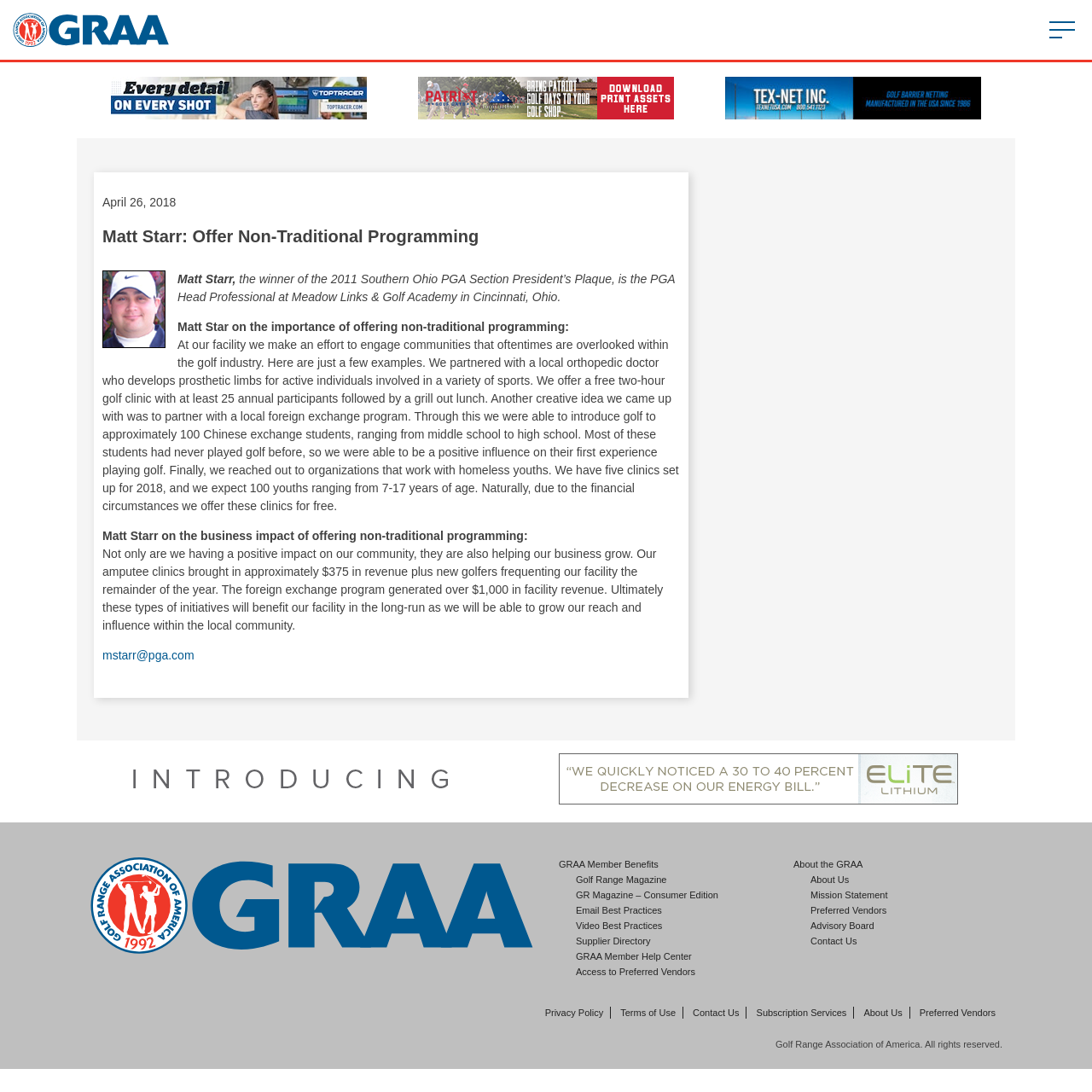Answer briefly with one word or phrase:
What is Matt Starr's profession?

PGA Head Professional